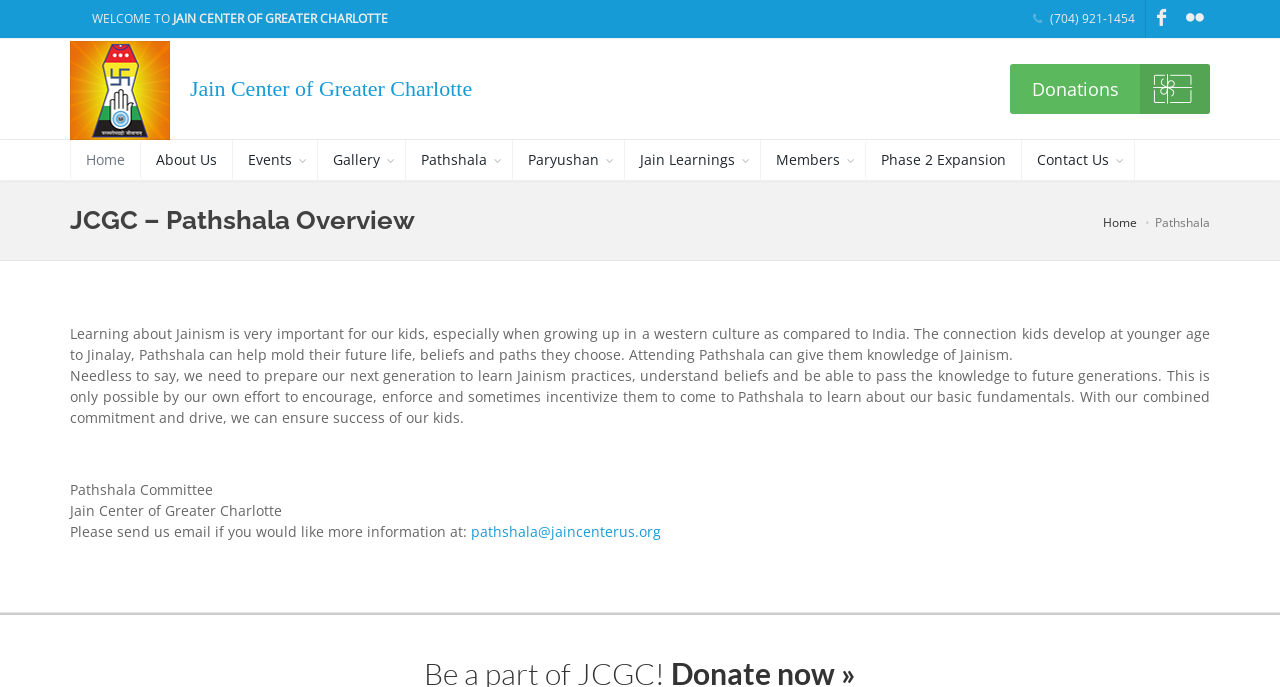Identify and provide the title of the webpage.

JCGC – Pathshala Overview